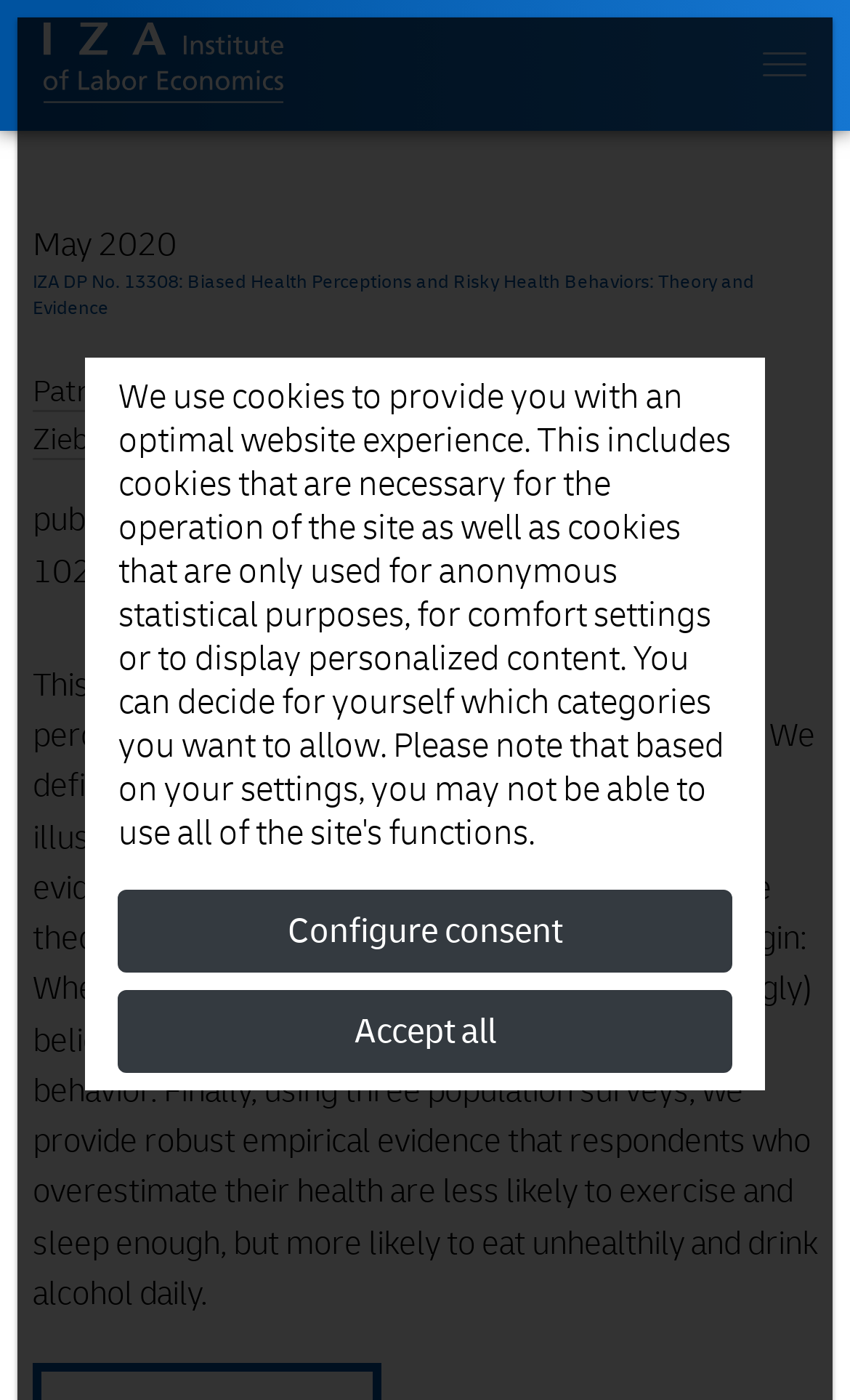Locate the bounding box coordinates of the element that should be clicked to fulfill the instruction: "Configure consent settings".

[0.139, 0.636, 0.861, 0.695]